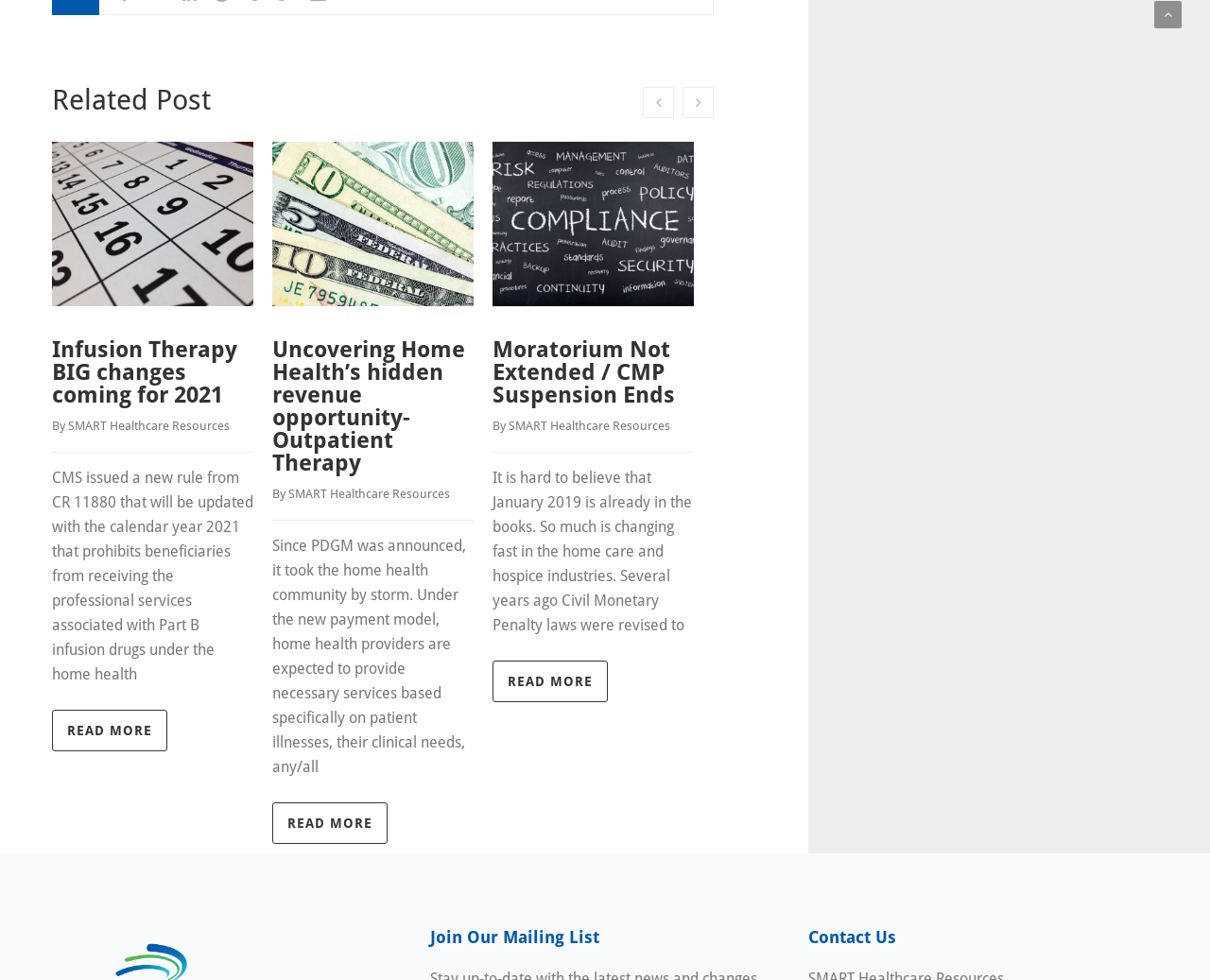Please provide the bounding box coordinates for the element that needs to be clicked to perform the instruction: "Go to Home page". The coordinates must consist of four float numbers between 0 and 1, formatted as [left, top, right, bottom].

None